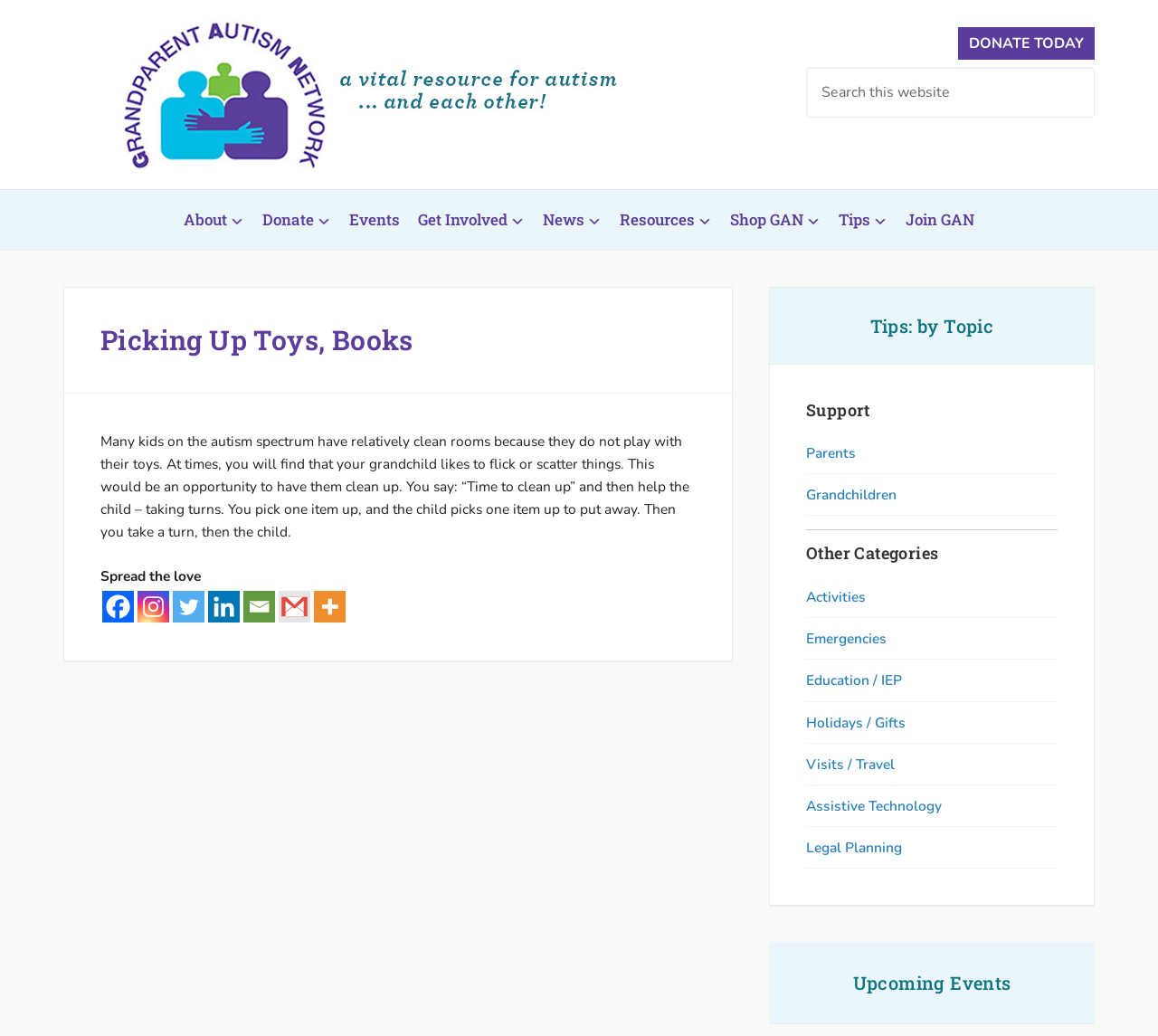Articulate a detailed summary of the webpage's content and design.

This webpage is about the Grandparent Autism Network, with a focus on providing tips and resources for grandparents of children with autism. At the top of the page, there is a navigation menu with links to various sections of the website, including "About", "Donate", "Events", and more. Below the navigation menu, there is a search bar with a "Search" button.

The main content of the page is an article titled "Picking Up Toys, Books", which discusses the importance of teaching children with autism to clean up after themselves. The article provides a step-by-step guide on how to encourage children to participate in cleaning up, including taking turns and using verbal cues.

To the right of the article, there are social media links to Facebook, Instagram, Twitter, LinkedIn, and Email, as well as a "More" link with an accompanying image. Below the social media links, there are three headings: "Tips: by Topic", "Support", and "Other Categories". Under each heading, there are links to various topics, including "Parents", "Grandchildren", "Activities", and more.

At the bottom of the page, there is a section titled "Upcoming Events", which appears to be a header or title, but does not contain any specific event information. Overall, the webpage is well-organized and easy to navigate, with a clear focus on providing resources and support for grandparents of children with autism.